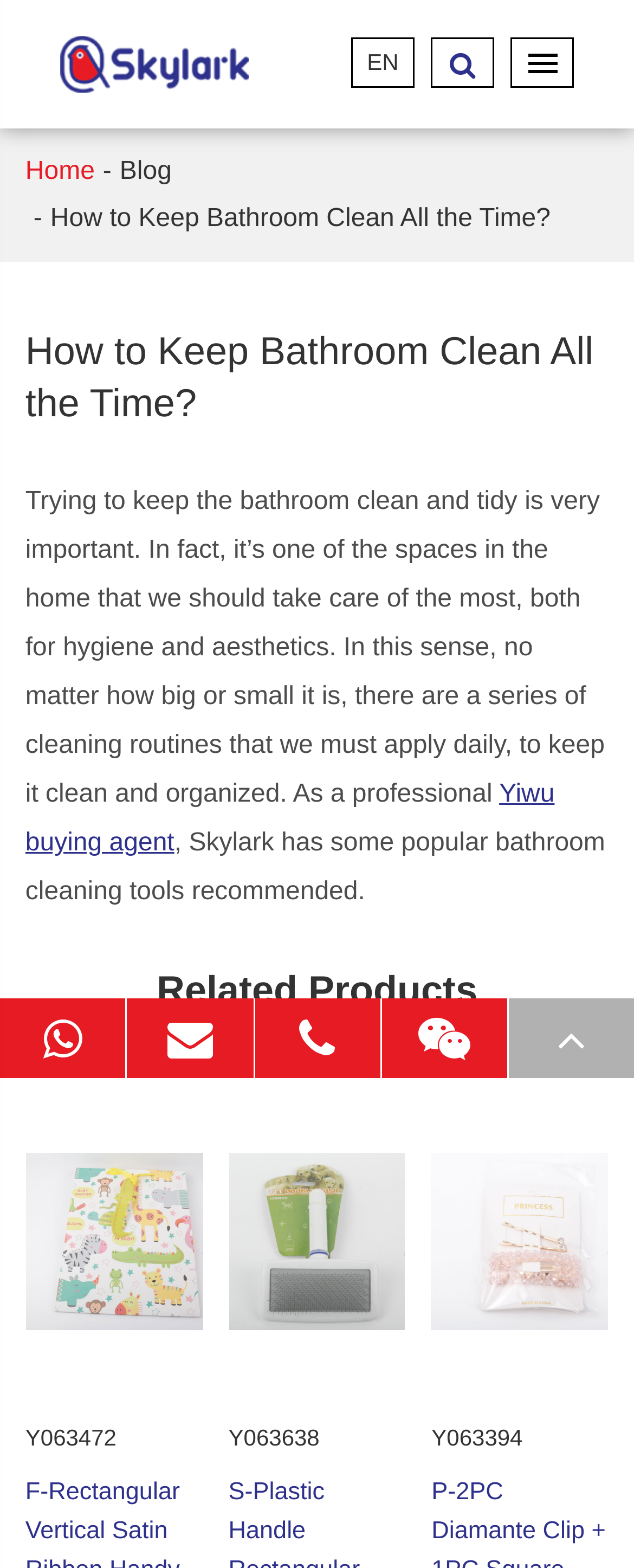Pinpoint the bounding box coordinates of the element to be clicked to execute the instruction: "Click on the 'Home' link".

[0.04, 0.101, 0.149, 0.118]